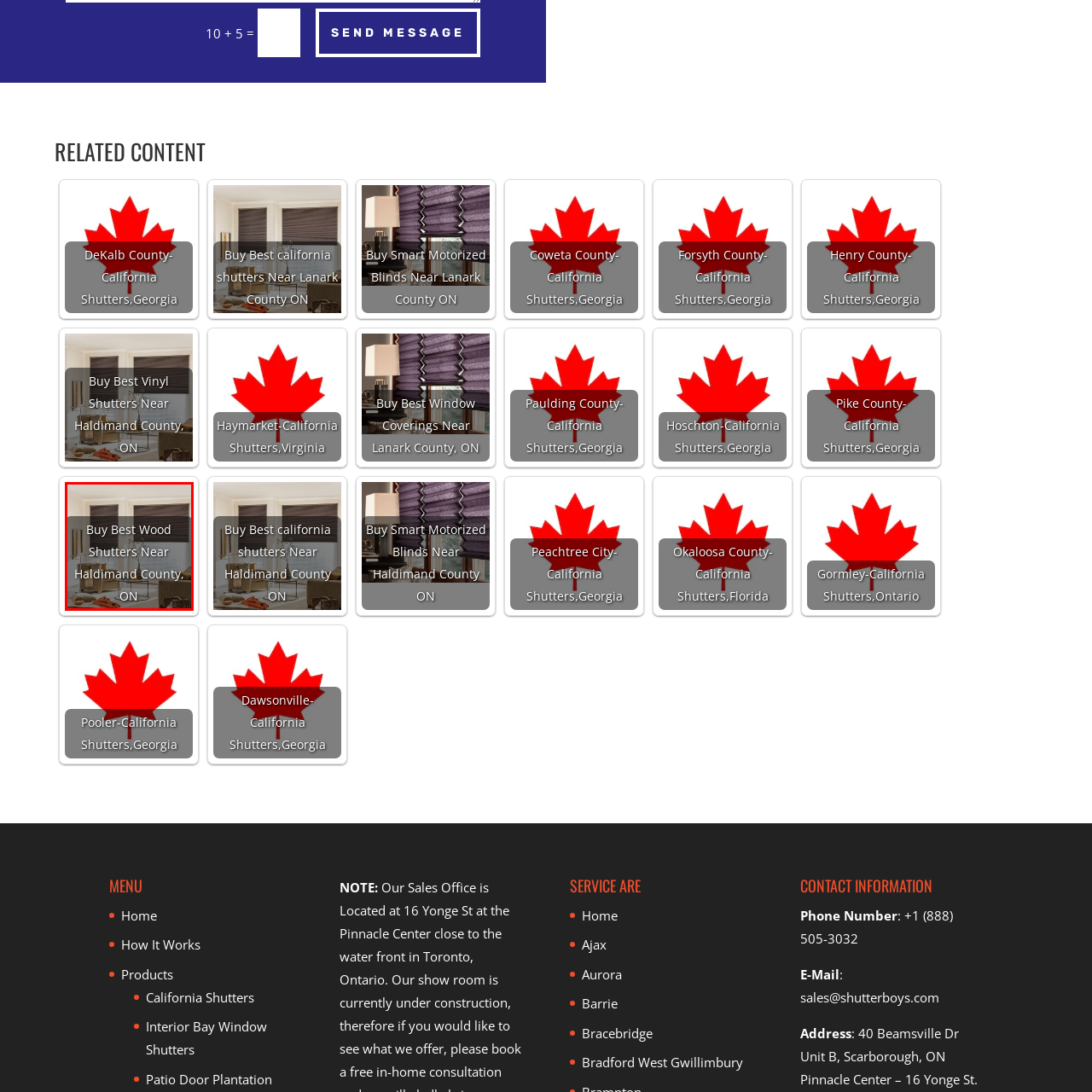Thoroughly describe the scene captured inside the red-bordered image.

The image features a stylish interior setting showcasing window treatments, specifically wood shutters, that are highlighted in the advertisement. The text prominently displayed reads "Buy Best Wood Shutters Near Haldimand County, ON," suggesting that this is a promotional image aimed at potential customers in that region looking for high-quality wood shutters. The ambiance of the room, with its warm colors and modern design, enhances the appeal of the shutters, making it an attractive option for home decor. This visual aims to inspire homeowners to consider upgrading their window coverings with elegant wood shutters.